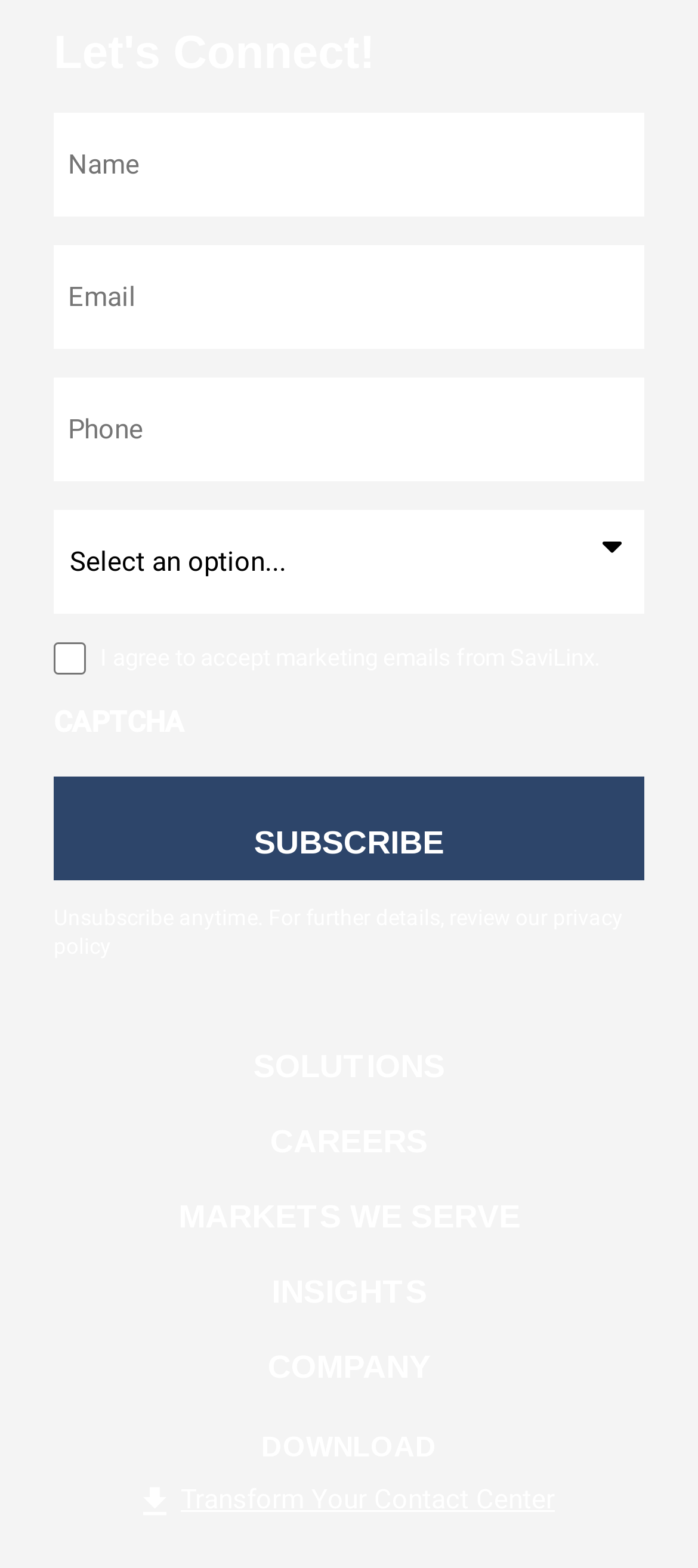Using details from the image, please answer the following question comprehensively:
What is the link 'privacy policy' for?

The link 'privacy policy' is provided to give users further details about how their data will be used and protected, as indicated by the text 'For further details, review our'.